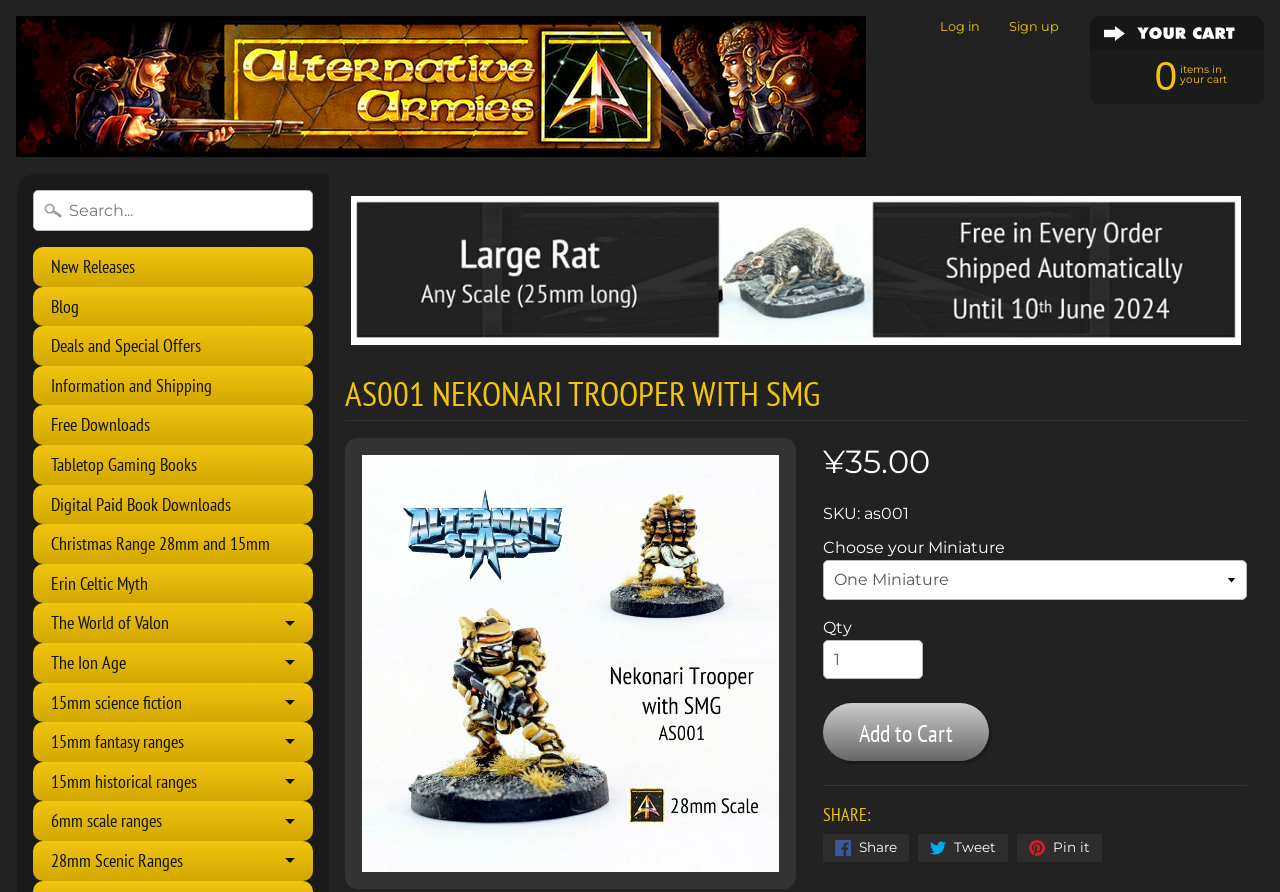Provide a comprehensive description of the webpage.

This webpage is about a product, specifically a miniature figure called "AS001 Nekonari Trooper with SMG" from Alternative Armies. At the top left, there is a logo and a link to the Alternative Armies website. On the top right, there are links to log in, sign up, and view the cart, which currently has 0 items.

Below the top navigation, there is a search bar and a list of links to various categories, including new releases, blog, deals, and information about shipping. These links are arranged vertically on the left side of the page.

The main content of the page is focused on the product, with a large image of the miniature figure on the right side. Above the image, there is a heading with the product name, and below it, there is a link to the product page. The product price, ¥35.00, is displayed prominently.

On the left side of the product image, there is a section with product details, including the SKU number and a dropdown menu to choose the miniature. Below this, there is a quantity selector and an "Add to Cart" button. Further down, there are links to share the product on social media platforms.

Overall, the page is dedicated to showcasing the product and providing easy access to purchasing and sharing options.